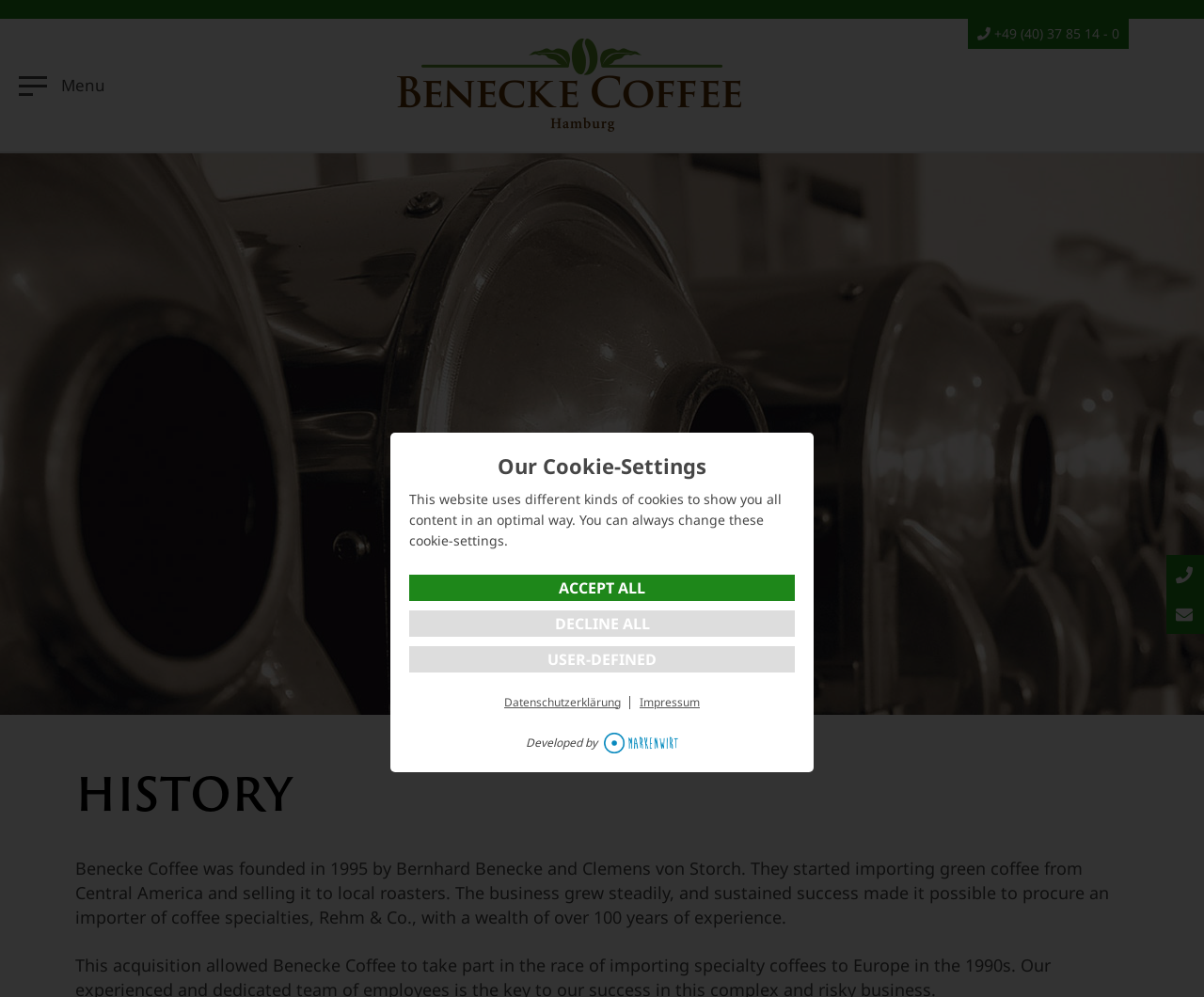Identify the bounding box of the HTML element described here: "parent_node: Developed by". Provide the coordinates as four float numbers between 0 and 1: [left, top, right, bottom].

[0.496, 0.734, 0.563, 0.755]